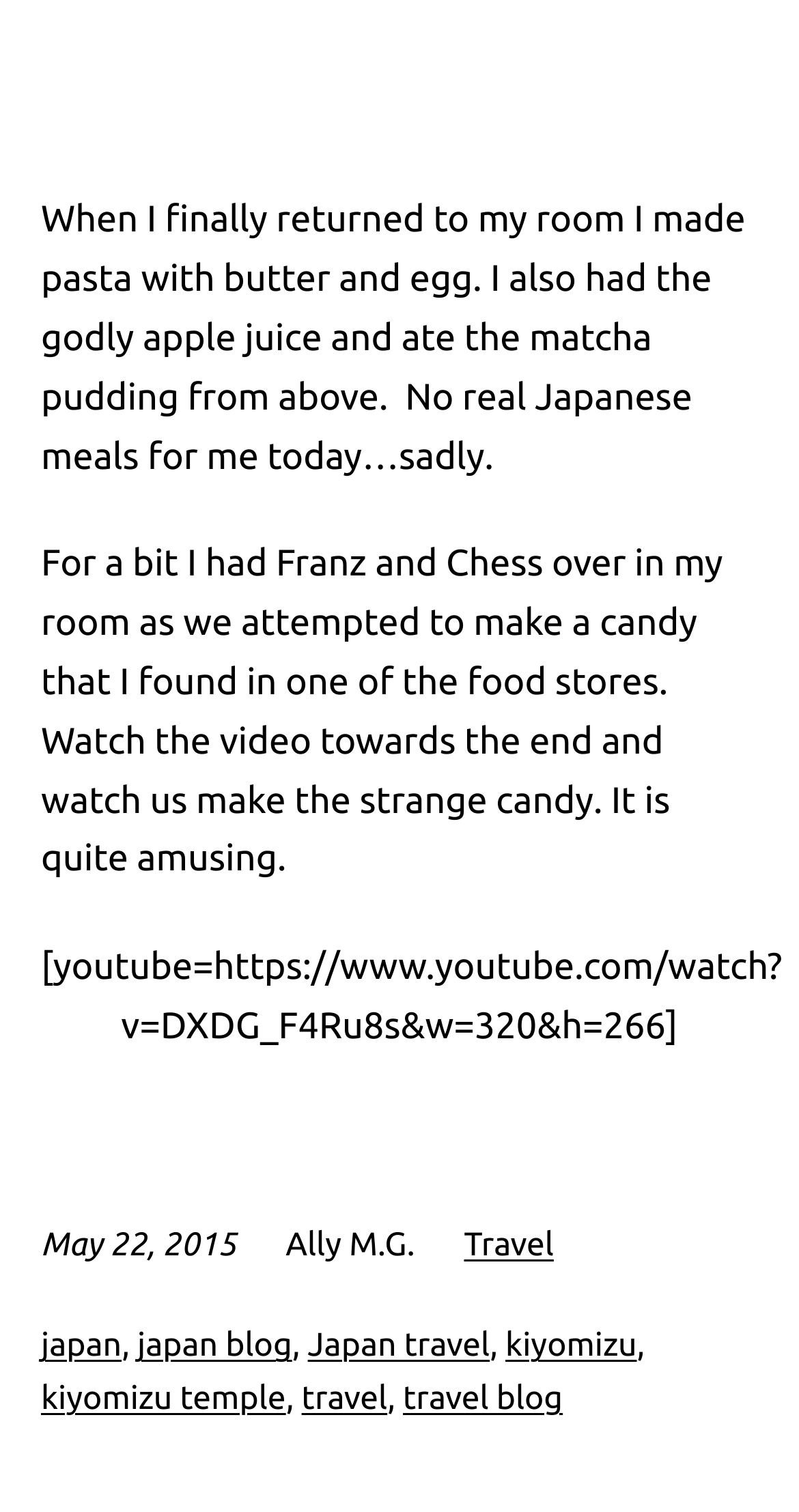Please specify the bounding box coordinates of the area that should be clicked to accomplish the following instruction: "Explore the kiyomizu temple". The coordinates should consist of four float numbers between 0 and 1, i.e., [left, top, right, bottom].

[0.051, 0.913, 0.358, 0.937]